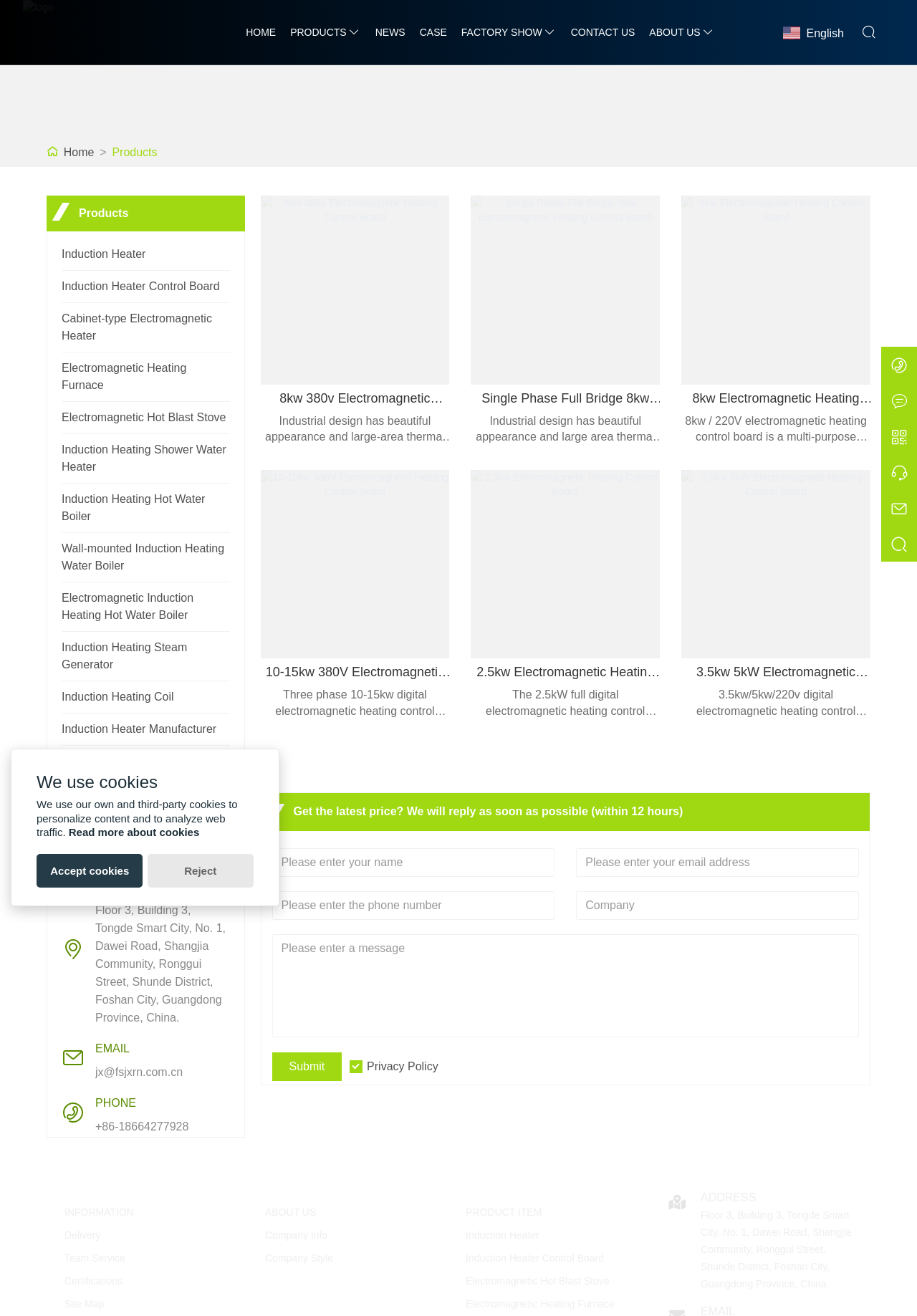Offer an extensive depiction of the webpage and its key elements.

This webpage is about Guangdong Jiangxin Electronic Technology Co., Ltd, a wholesale supplier of Electromagnetic Heating Control Boards in China. At the top of the page, there is a logo and a navigation menu with links to "HOME", "PRODUCTS", "NEWS", "CASE", "FACTORY SHOW", "CONTACT US", and "ABOUT US". Below the navigation menu, there is a section showcasing various products, including "Induction Heater", "Induction Heater Control Board", "Cabinet-type Electromagnetic Heater", and more. Each product has a brief description and an image.

On the right side of the page, there is a section with contact information, including an address, email, phone number, and a form to submit inquiries. There is also a section with links to "INFORMATION", "ABOUT US", and "PRODUCT ITEM" categories.

At the bottom of the page, there are links to "Delivery", "Team Service", "Certifications", and "Site Map" under the "INFORMATION" category, and links to "Company Info" and "Company Style" under the "ABOUT US" category. There are also links to various product items under the "PRODUCT ITEM" category.

Additionally, there is a notice about the use of cookies on the website, with a link to read more about it.